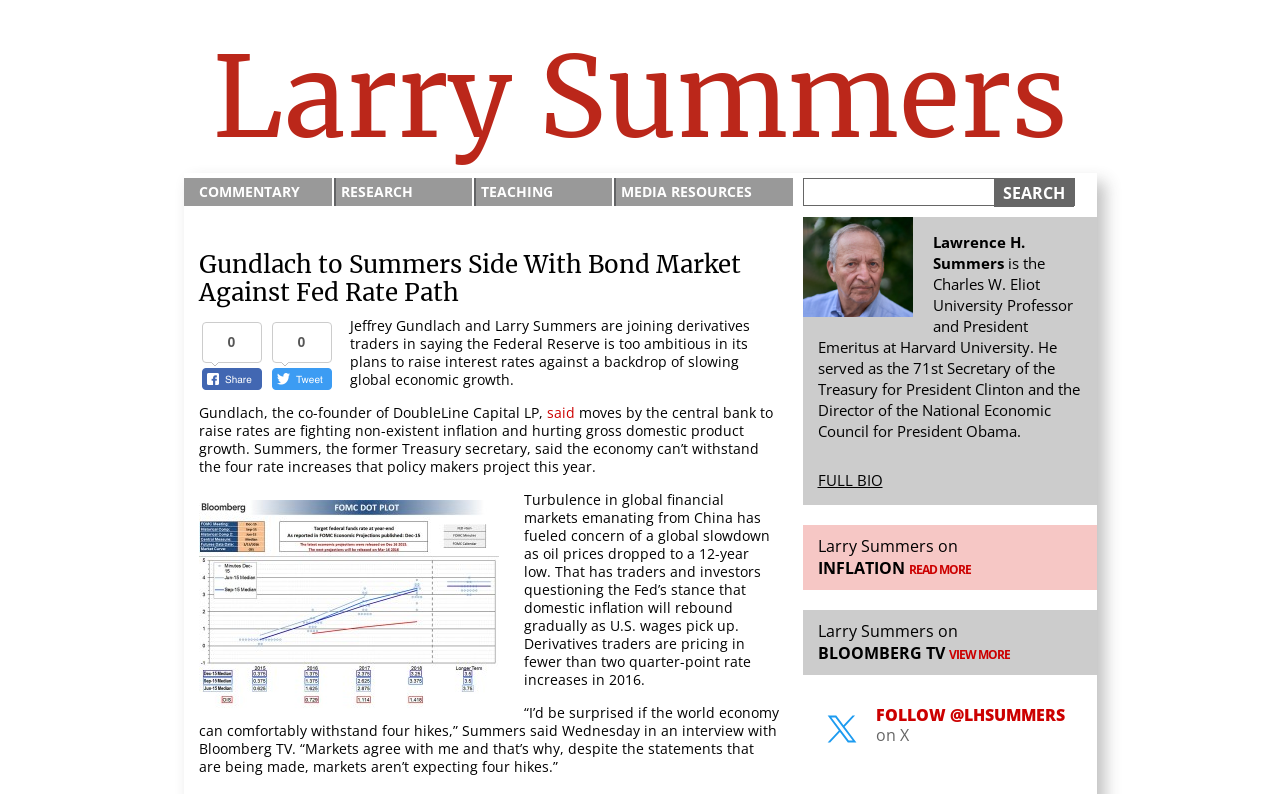Determine the bounding box coordinates for the UI element with the following description: "Larry Summers". The coordinates should be four float numbers between 0 and 1, represented as [left, top, right, bottom].

[0.166, 0.034, 0.834, 0.212]